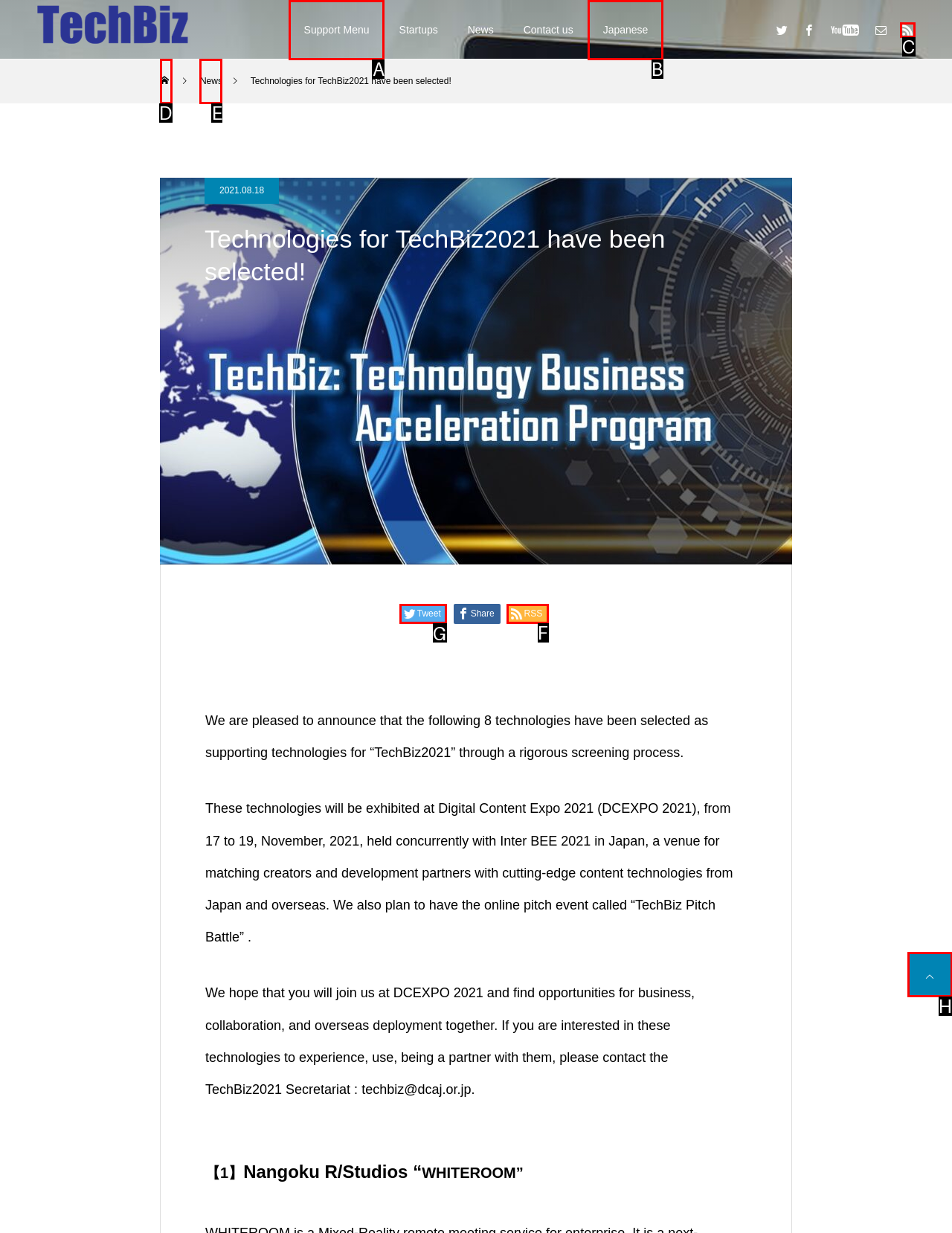Choose the UI element to click on to achieve this task: Tweet about the announcement. Reply with the letter representing the selected element.

G